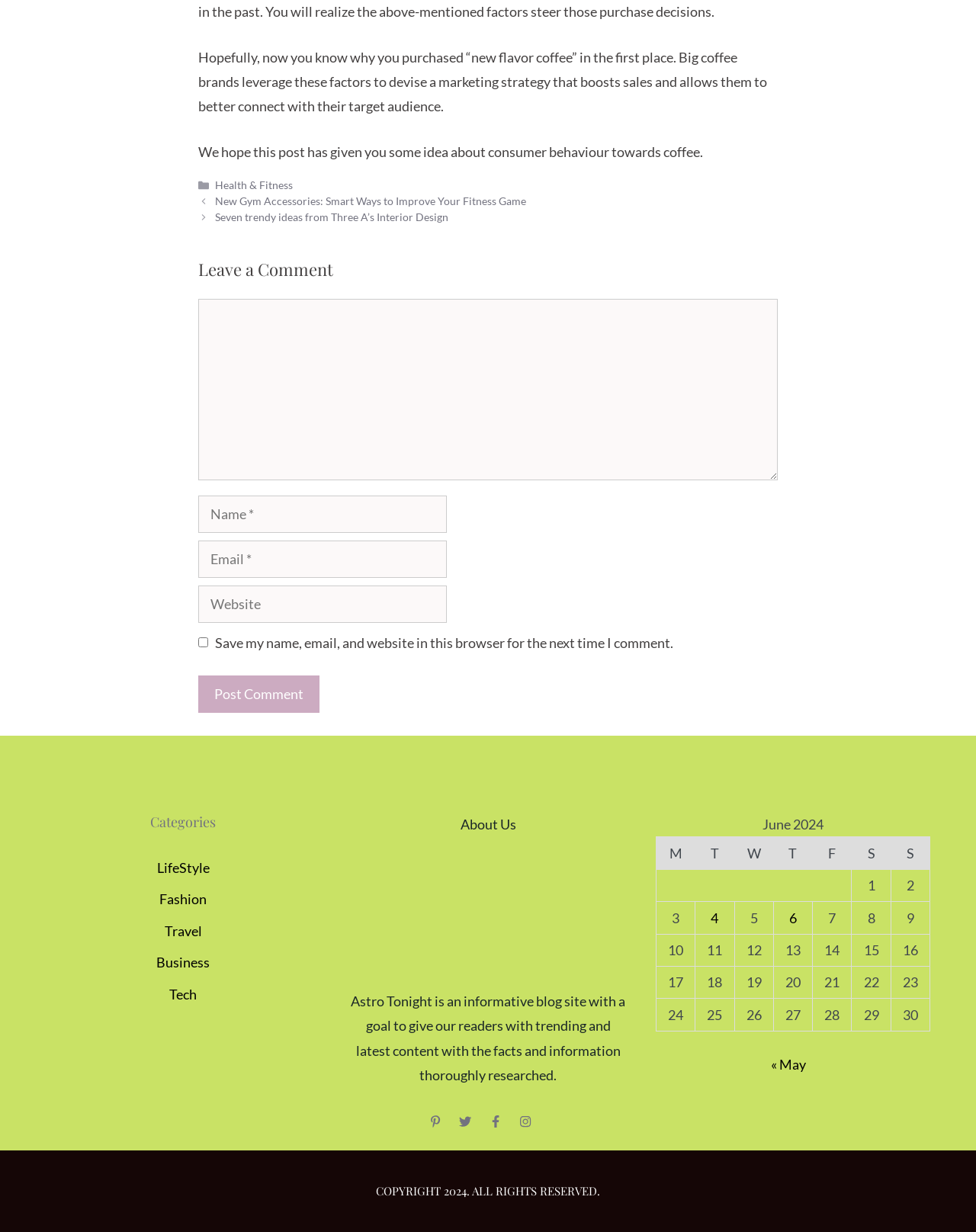Determine the bounding box coordinates for the area that needs to be clicked to fulfill this task: "Check the Google map below". The coordinates must be given as four float numbers between 0 and 1, i.e., [left, top, right, bottom].

None